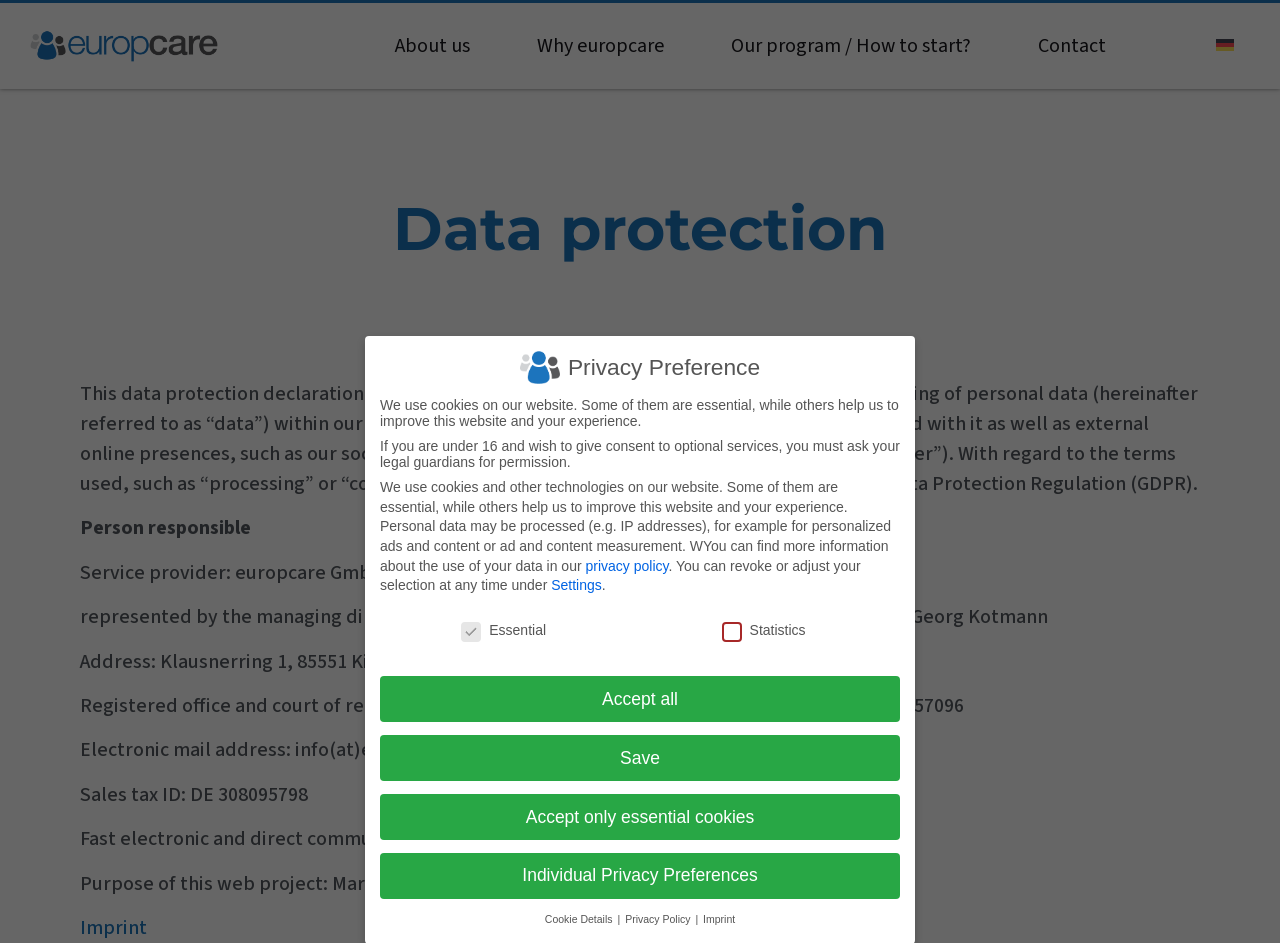Please mark the bounding box coordinates of the area that should be clicked to carry out the instruction: "Click the 'Settings' button".

[0.431, 0.612, 0.47, 0.629]